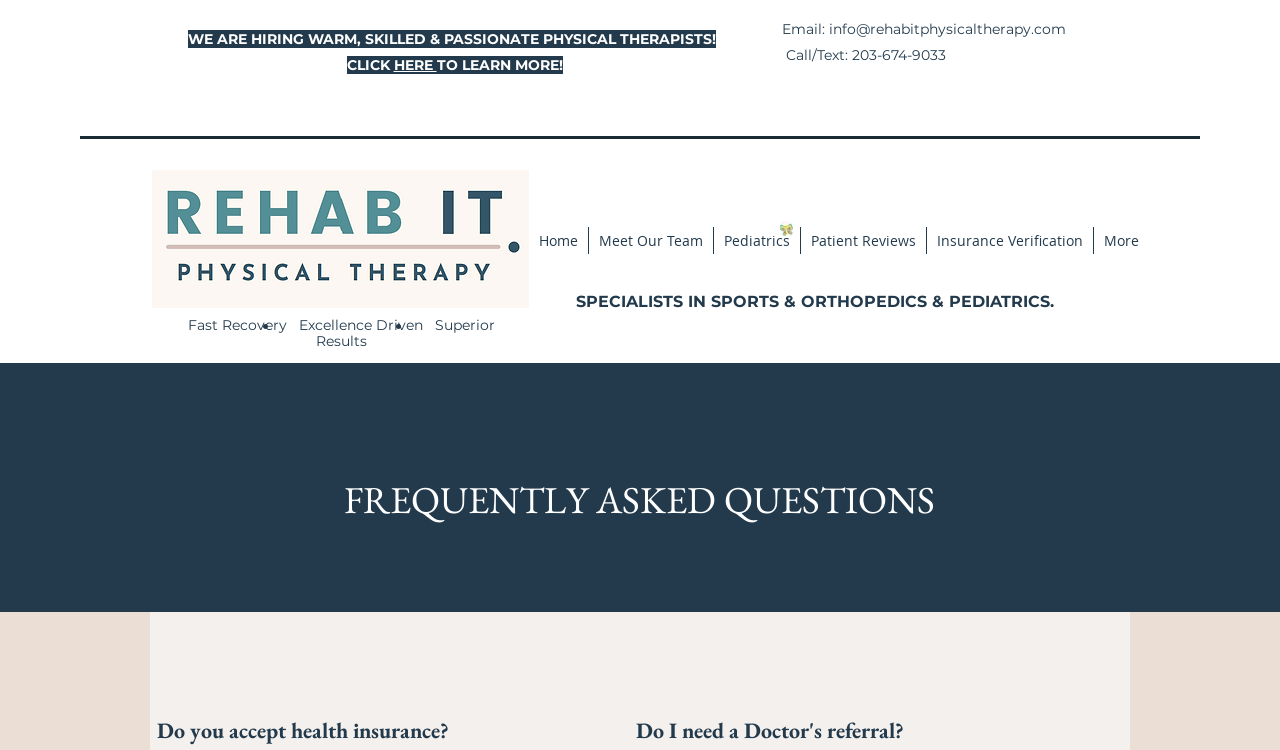Describe all the key features and sections of the webpage thoroughly.

The webpage is about Rehab It Physical Therapy, a concierge care physical therapy practice serving Greenwich and Stamford, CT areas. At the top, there is a prominent call-to-action section, where a bold text "WE ARE HIRING WARM, SKILLED & PASSIONATE PHYSICAL THERAPISTS!" is displayed, followed by a link to learn more. 

On the top-right side, the practice's contact information is provided, including an email address and a phone number. 

Below the call-to-action section, there is a logo of Rehab It Physical Therapy, accompanied by a tagline "Fast Recovery Excellence Driven Superior Results". 

To the right of the logo, a navigation menu is situated, offering links to various sections of the website, such as Home, Meet Our Team, Pediatrics, Patient Reviews, Insurance Verification, and more. 

On the lower half of the page, there is a section highlighting the practice's specialties, including sports, orthopedics, and pediatrics. 

Further down, a section titled "FREQUENTLY ASKED QUESTIONS" is presented, where two questions are displayed, "Do you accept health insurance?" and "Do I need a Doctor's referral?", with their corresponding answers likely to be found below. 

At the very bottom of the page, a region labeled "Home: FAQ" is situated, likely serving as a footer section.